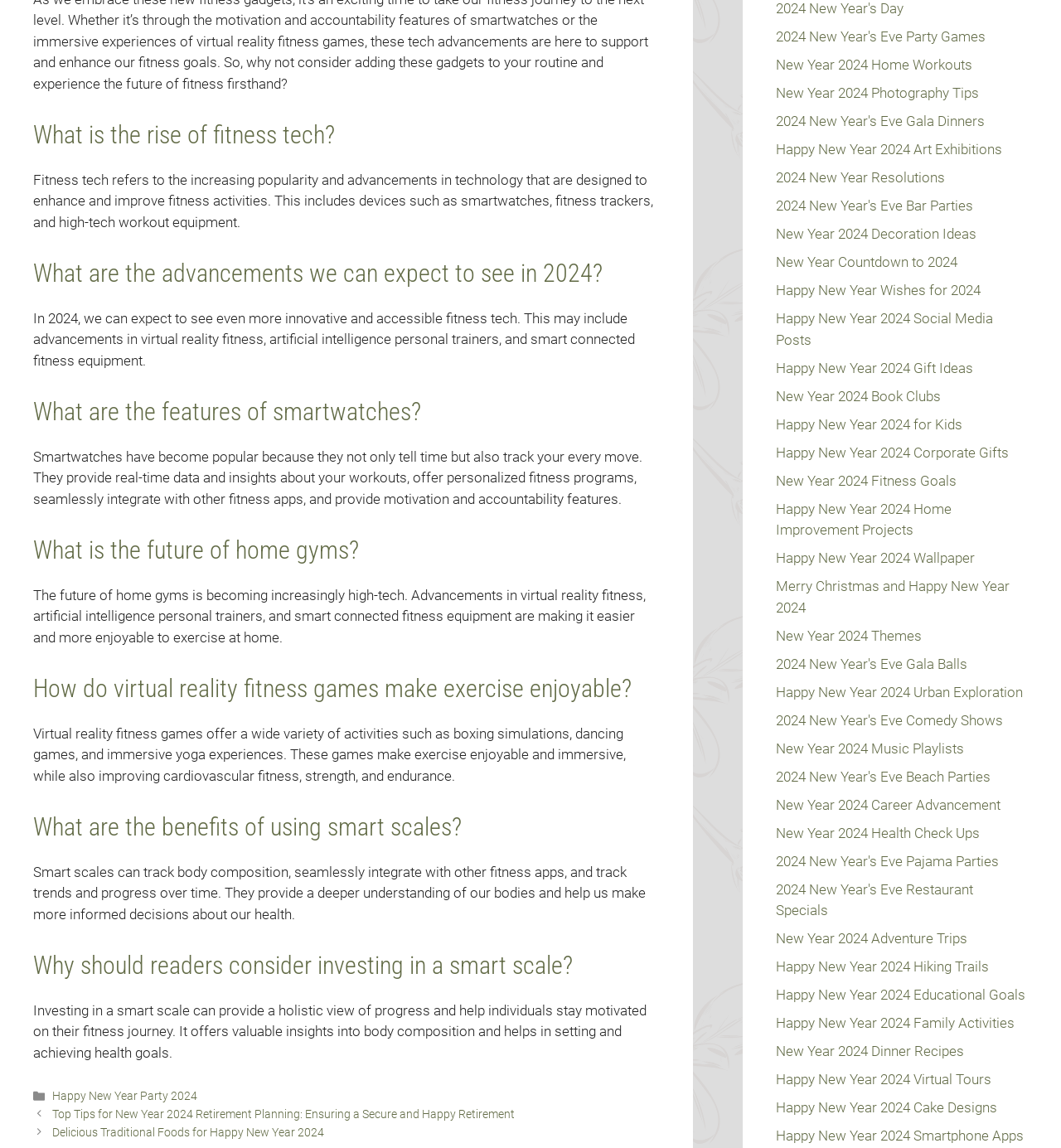Please identify the bounding box coordinates of the element I should click to complete this instruction: 'Explore 'New Year 2024 Fitness Goals''. The coordinates should be given as four float numbers between 0 and 1, like this: [left, top, right, bottom].

[0.731, 0.411, 0.902, 0.426]